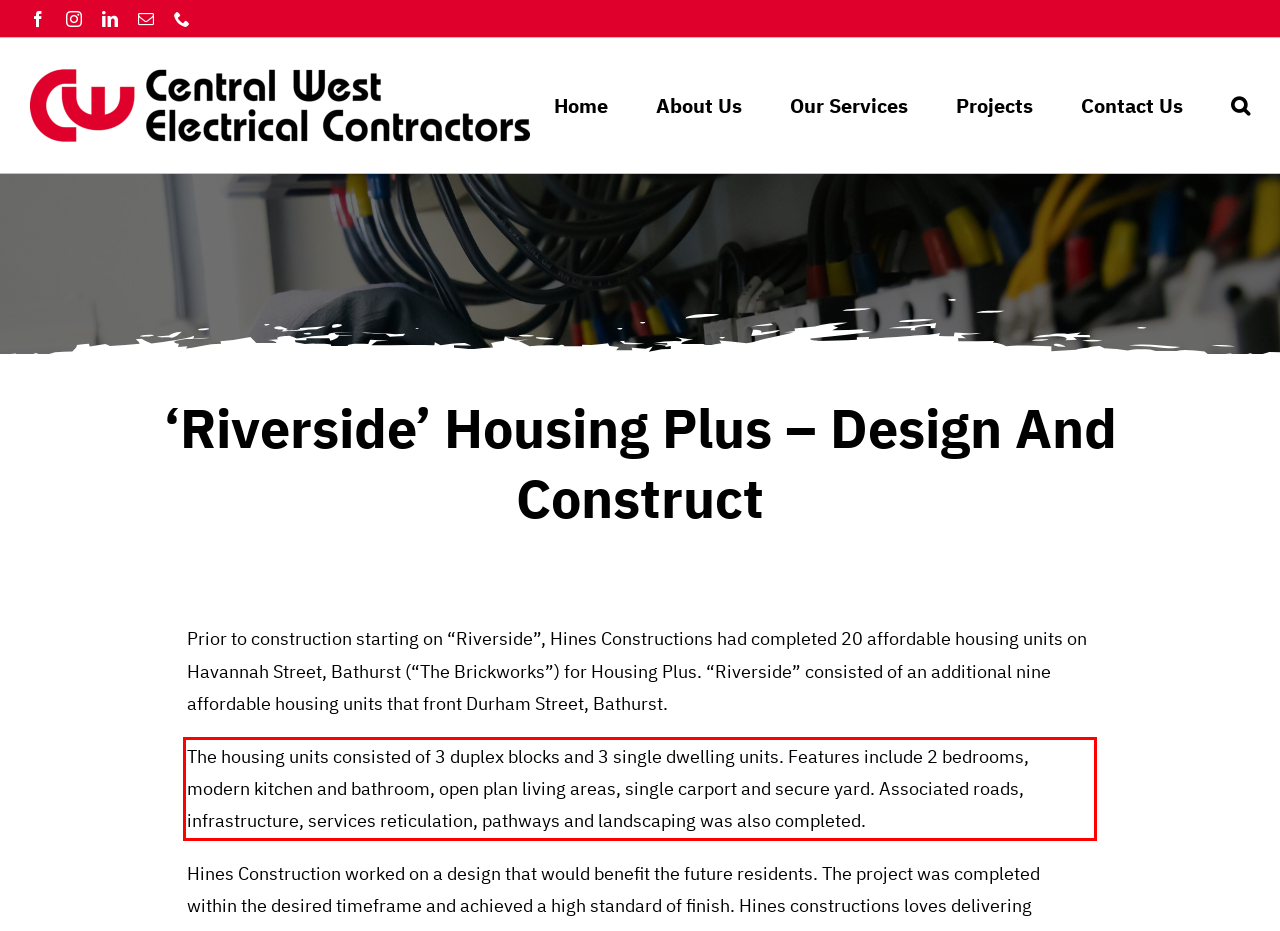Examine the webpage screenshot, find the red bounding box, and extract the text content within this marked area.

The housing units consisted of 3 duplex blocks and 3 single dwelling units. Features include 2 bedrooms, modern kitchen and bathroom, open plan living areas, single carport and secure yard. Associated roads, infrastructure, services reticulation, pathways and landscaping was also completed.